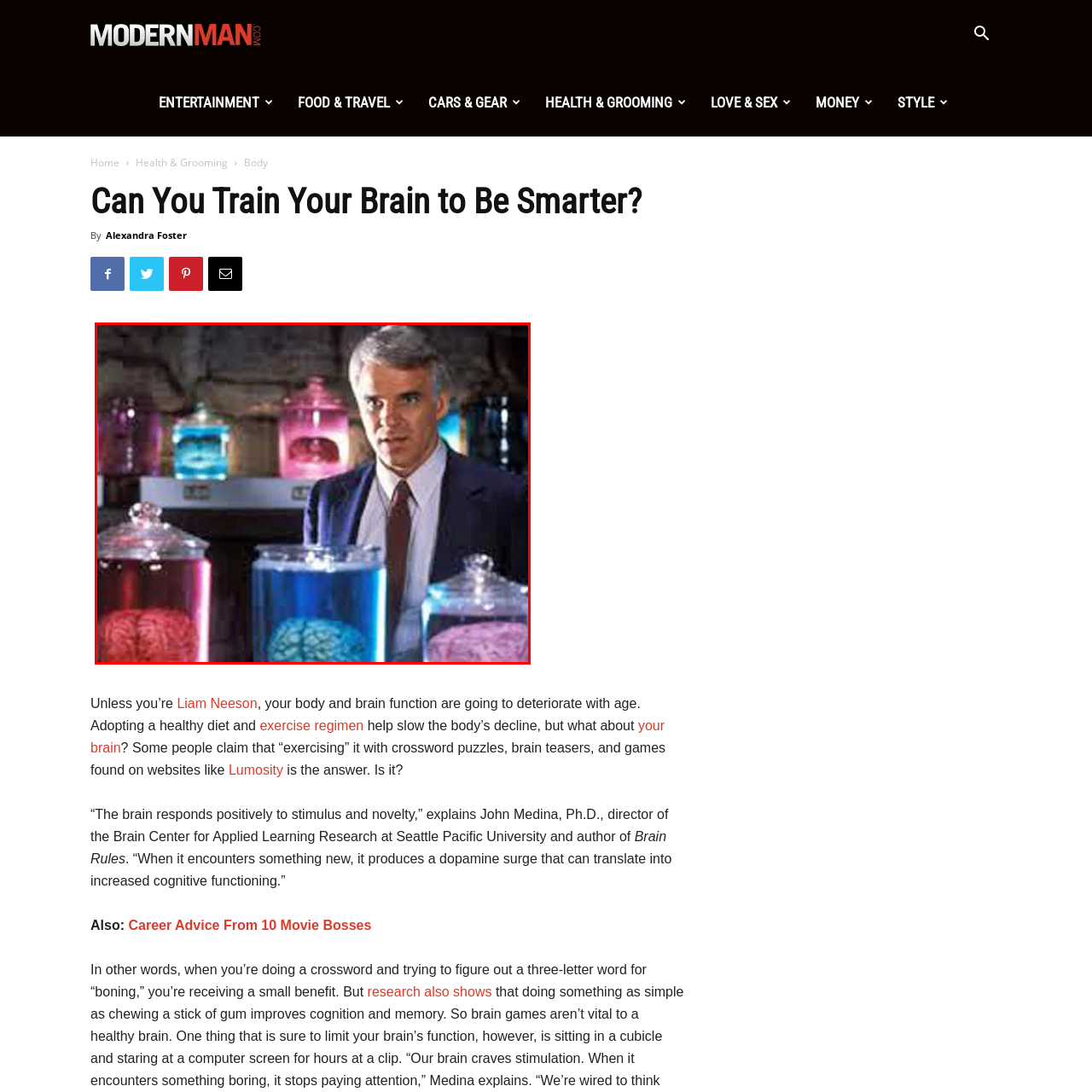Generate a comprehensive caption for the image section marked by the red box.

The image features a scene from a comedic film, showcasing a character played by Steve Martin, who appears bewildered while standing in front of several glass jars containing brain specimens. The jars are filled with brightly colored liquids—some shades of blue and pink—highlighting the distinctiveness of the brains within. The backdrop suggests a laboratory setting, with the character's formal attire adding to the humorous contrast of the situation. This scene humorously reflects themes of intelligence and brain function, aligning with the overarching topic of exploring how to train the brain for better cognitive performance, emphasizing that stimulating the brain can enhance mental abilities as discussed in related articles.